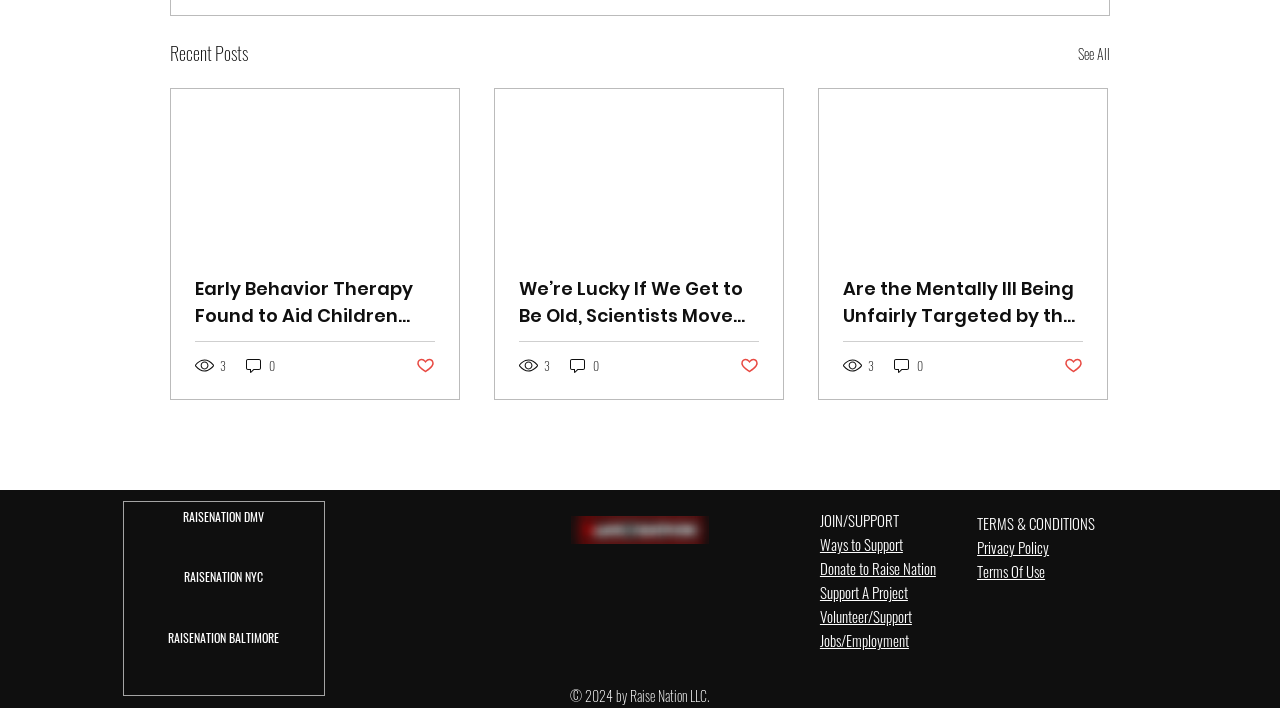Identify the coordinates of the bounding box for the element that must be clicked to accomplish the instruction: "Visit the 'Facebook' page".

[0.47, 0.831, 0.486, 0.86]